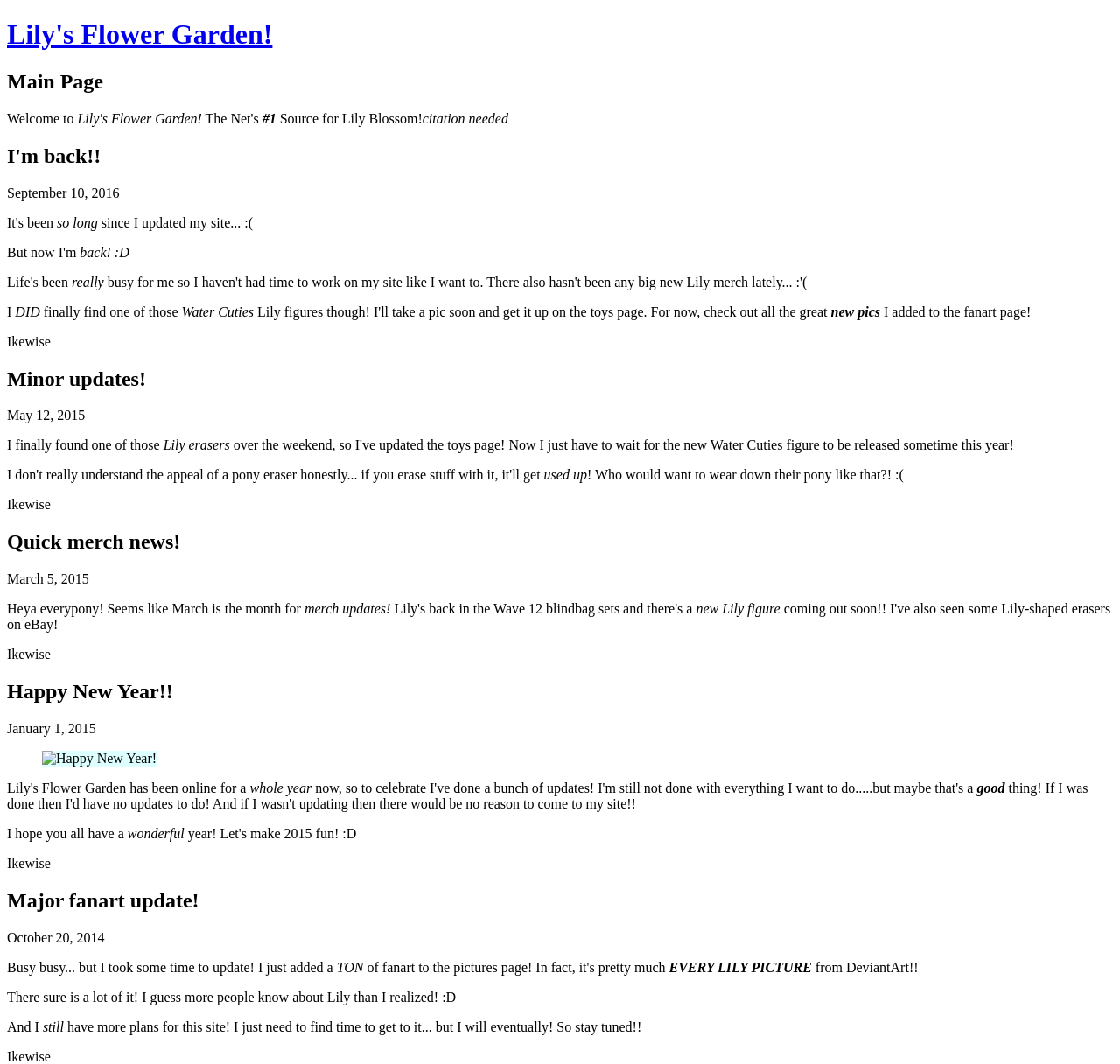Identify the bounding box coordinates for the UI element described as: "Lily's Flower Garden!".

[0.006, 0.018, 0.994, 0.048]